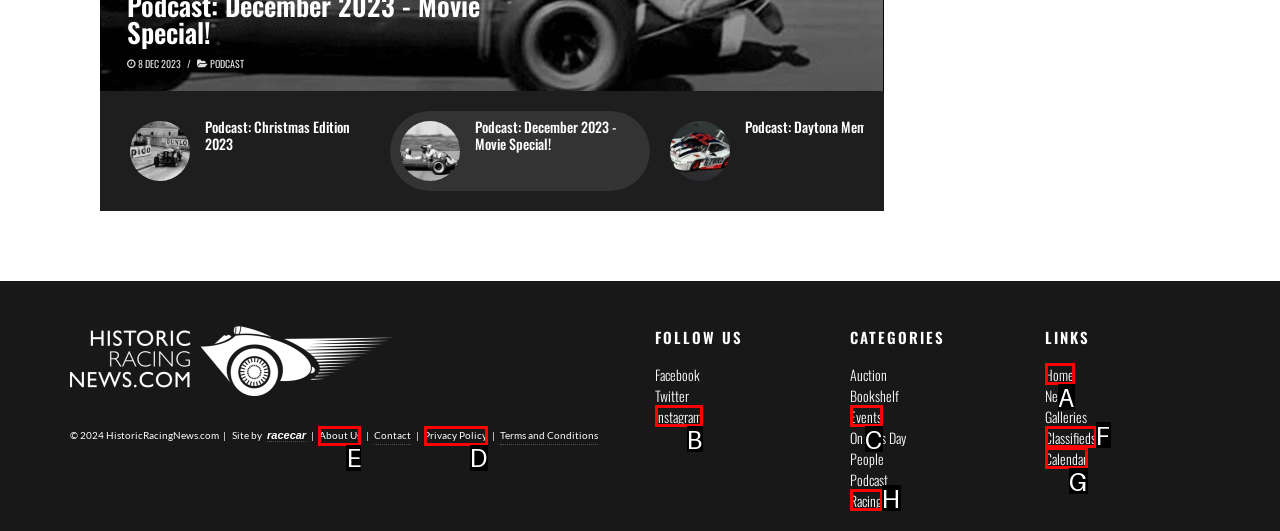Tell me which one HTML element you should click to complete the following task: Visit the 'About Us' page
Answer with the option's letter from the given choices directly.

E